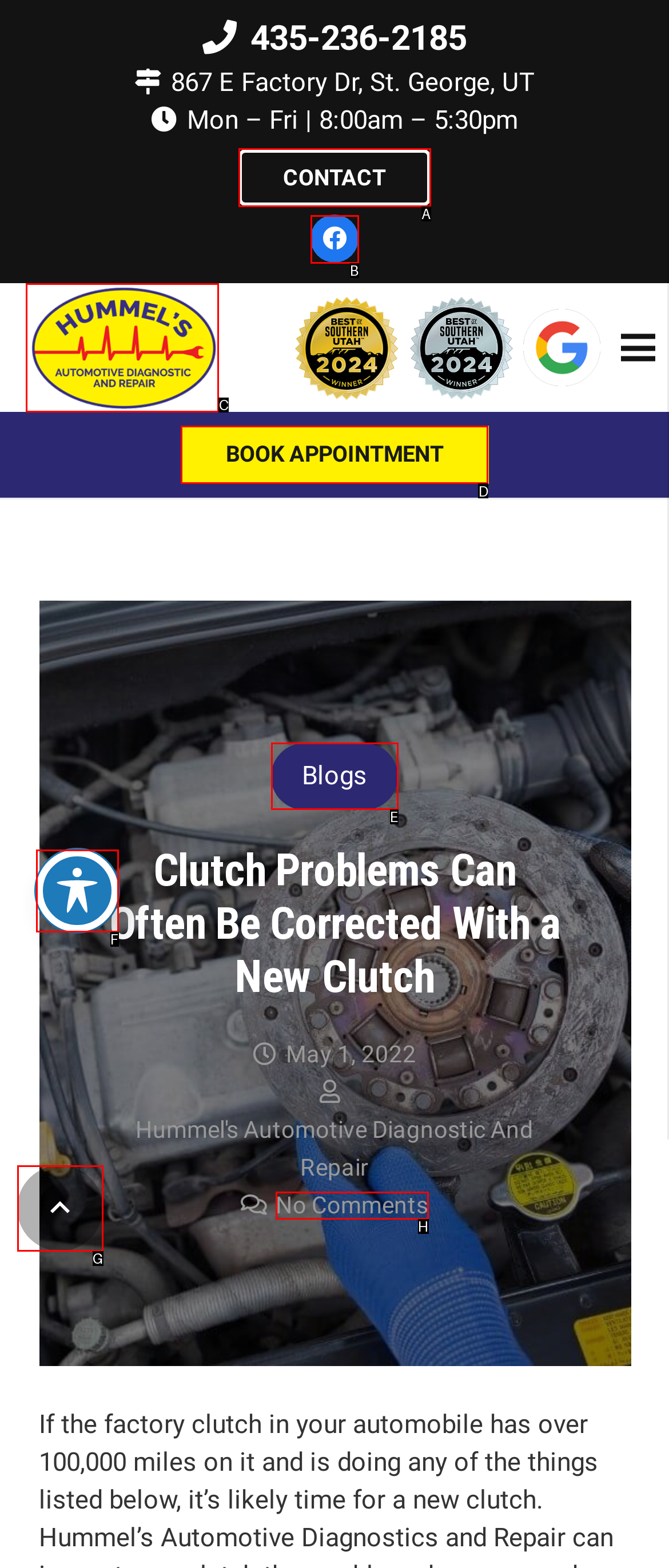Tell me which one HTML element best matches the description: Legin, Andrey Answer with the option's letter from the given choices directly.

None